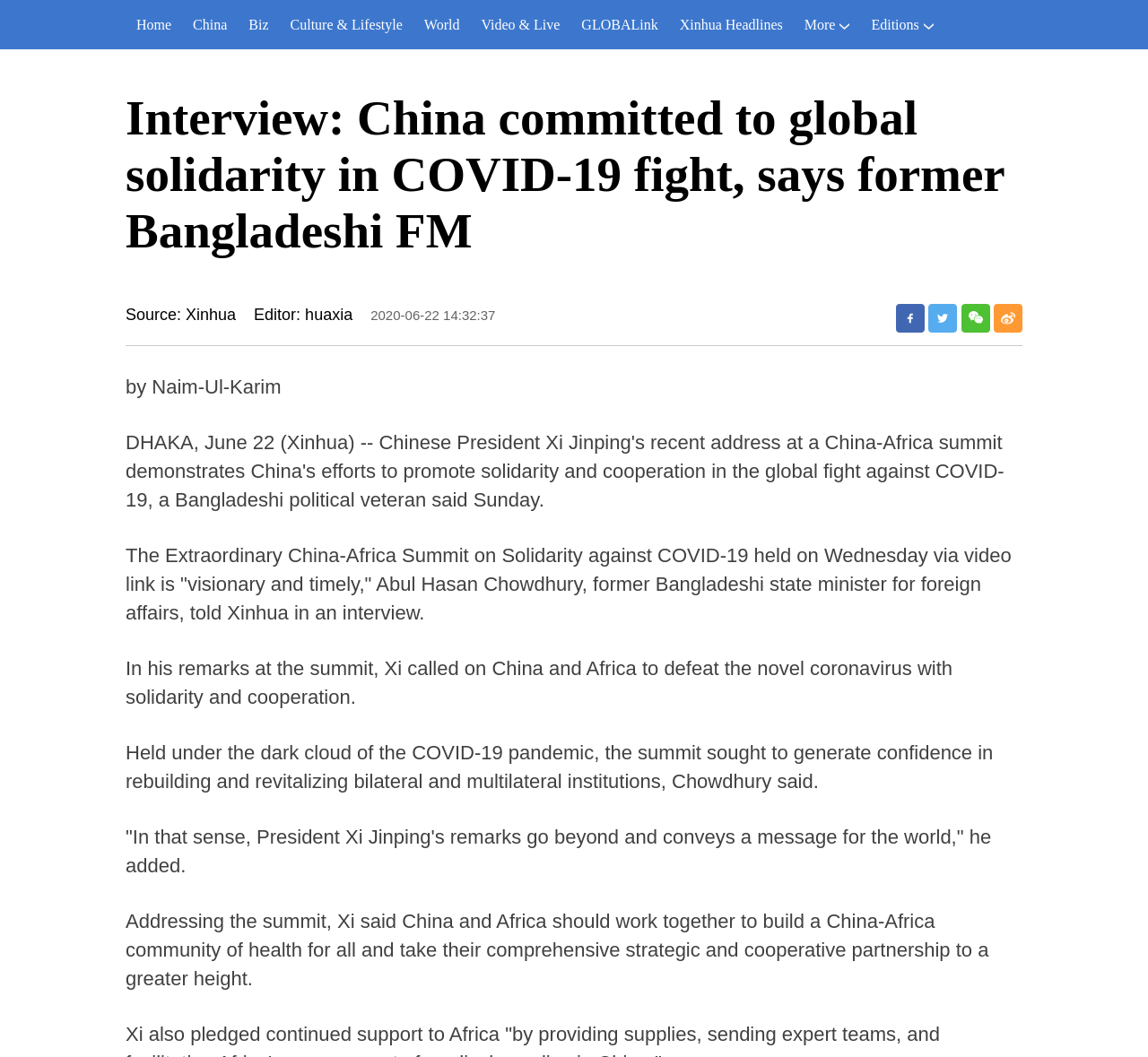Construct a thorough caption encompassing all aspects of the webpage.

This webpage is an interview article about China's commitment to global solidarity in the fight against COVID-19. At the top of the page, there is a navigation menu with 9 links: "Home", "China", "Biz", "Culture & Lifestyle", "World", "Video & Live", "GLOBALink", "Xinhua Headlines", and "More". 

Below the navigation menu, there is a heading that displays the title of the article: "Interview: China committed to global solidarity in COVID-19 fight, says former Bangladeshi FM". 

On the left side of the page, there are three lines of text: the source of the article "Xinhua", the editor's name "huaxia", and the publication date "2020-06-22 14:32:37". 

To the right of the publication date, there are four social media sharing links: "分享到Facebook", "分享到Twitter", "分享到微信", and "分享到新浪微博". 

The main content of the article starts with a byline "by Naim-Ul-Karim" followed by four paragraphs of text. The first paragraph describes the Extraordinary China-Africa Summit on Solidarity against COVID-19. The second paragraph quotes Chinese President Xi Jinping's remarks at the summit, calling for solidarity and cooperation to defeat the novel coronavirus. The third paragraph explains the significance of the summit in rebuilding and revitalizing bilateral and multilateral institutions. The fourth paragraph further quotes Xi's remarks, emphasizing the importance of building a China-Africa community of health for all.